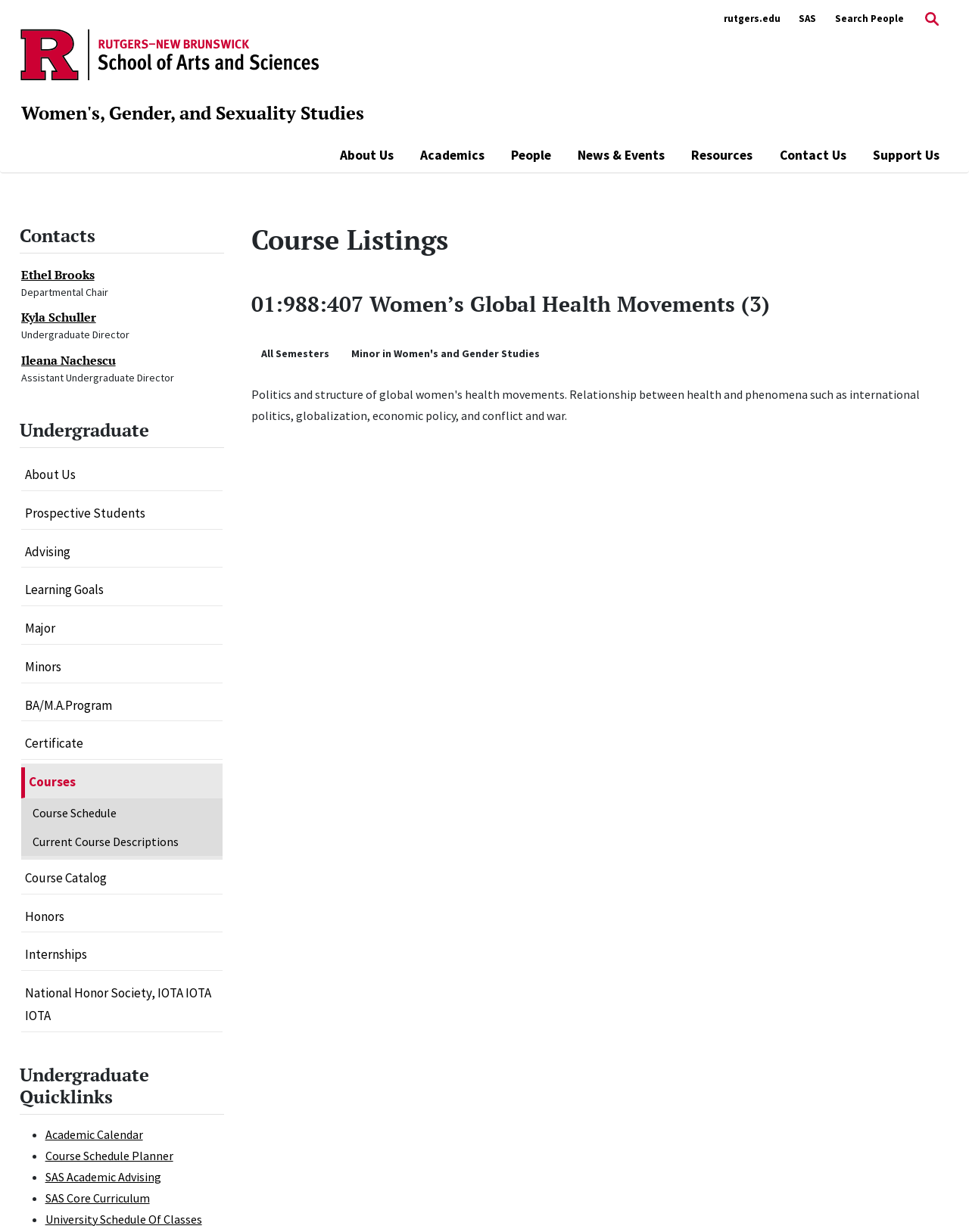Find the bounding box coordinates of the clickable element required to execute the following instruction: "View the course schedule". Provide the coordinates as four float numbers between 0 and 1, i.e., [left, top, right, bottom].

[0.022, 0.648, 0.214, 0.671]